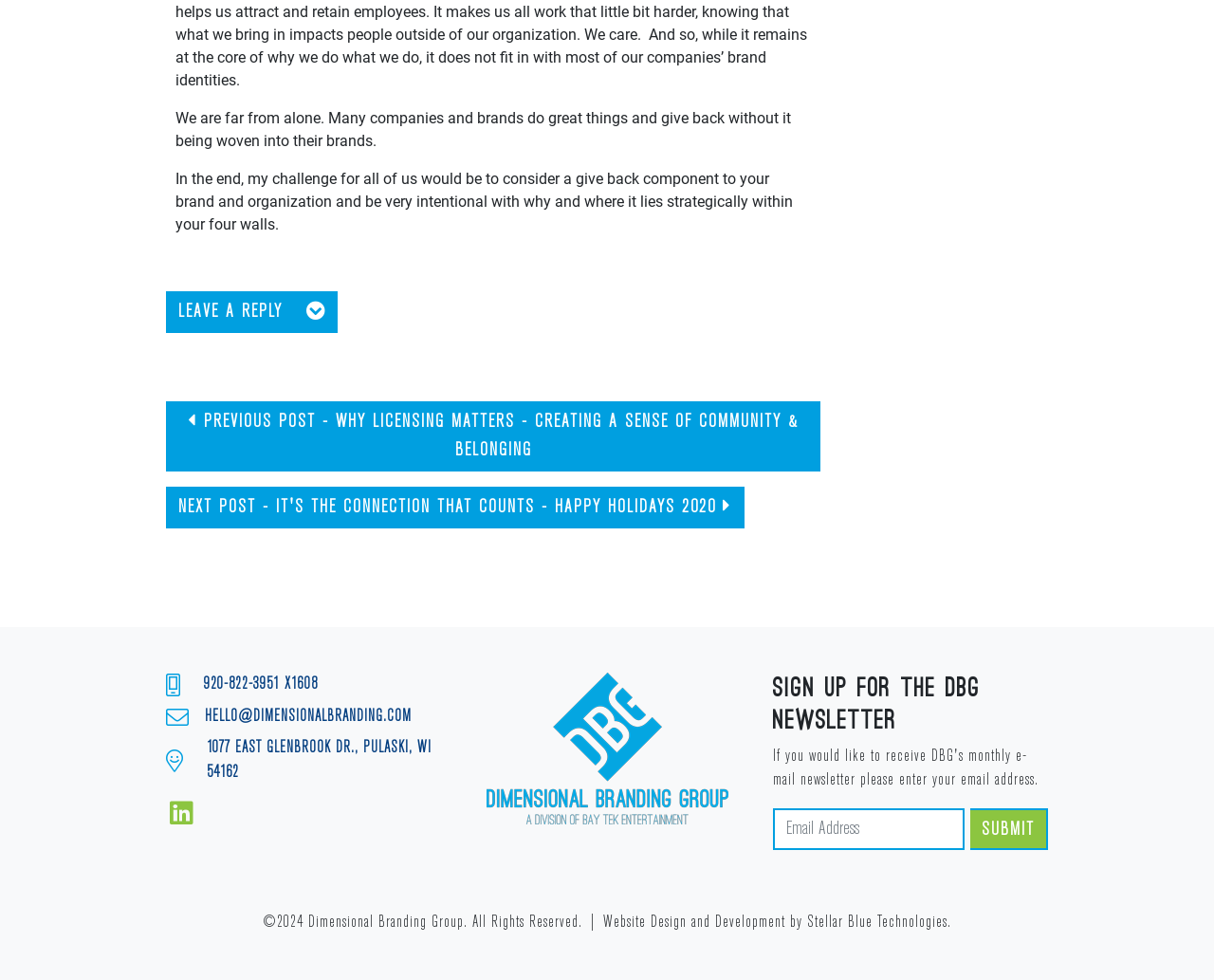Determine the bounding box coordinates for the region that must be clicked to execute the following instruction: "Sign up for the newsletter".

[0.637, 0.687, 0.863, 0.752]